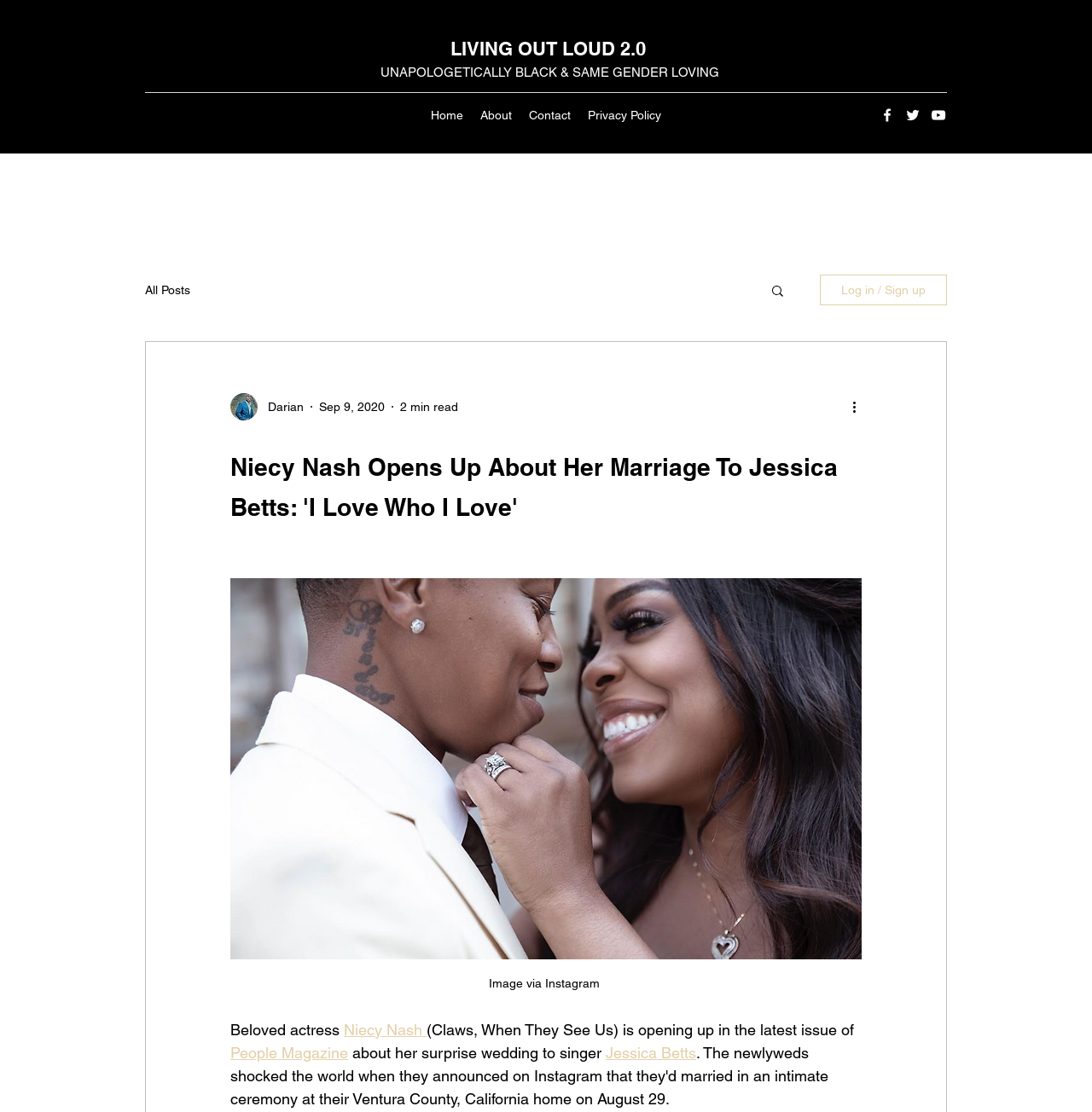What is the name of the actress mentioned in the article?
By examining the image, provide a one-word or phrase answer.

Niecy Nash